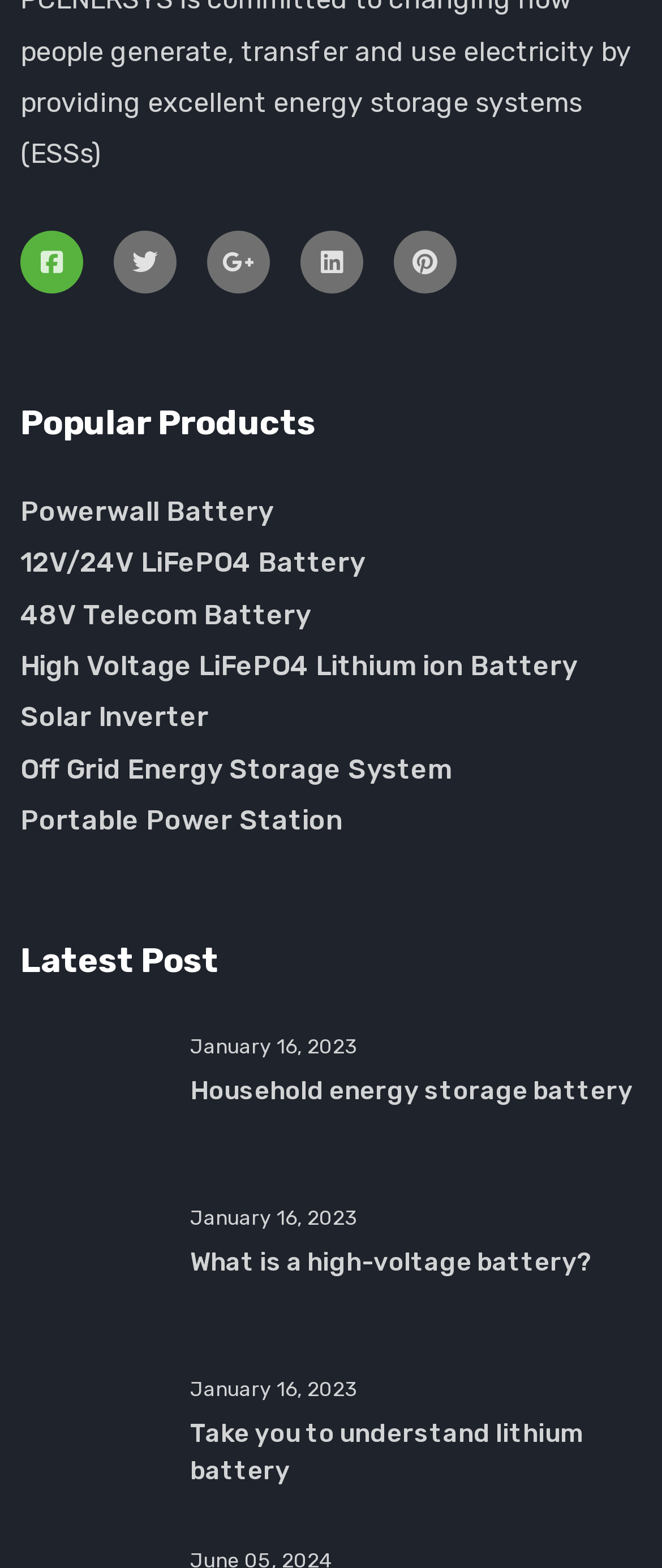Find the bounding box coordinates of the clickable region needed to perform the following instruction: "Learn about high-voltage battery". The coordinates should be provided as four float numbers between 0 and 1, i.e., [left, top, right, bottom].

[0.031, 0.798, 0.249, 0.818]